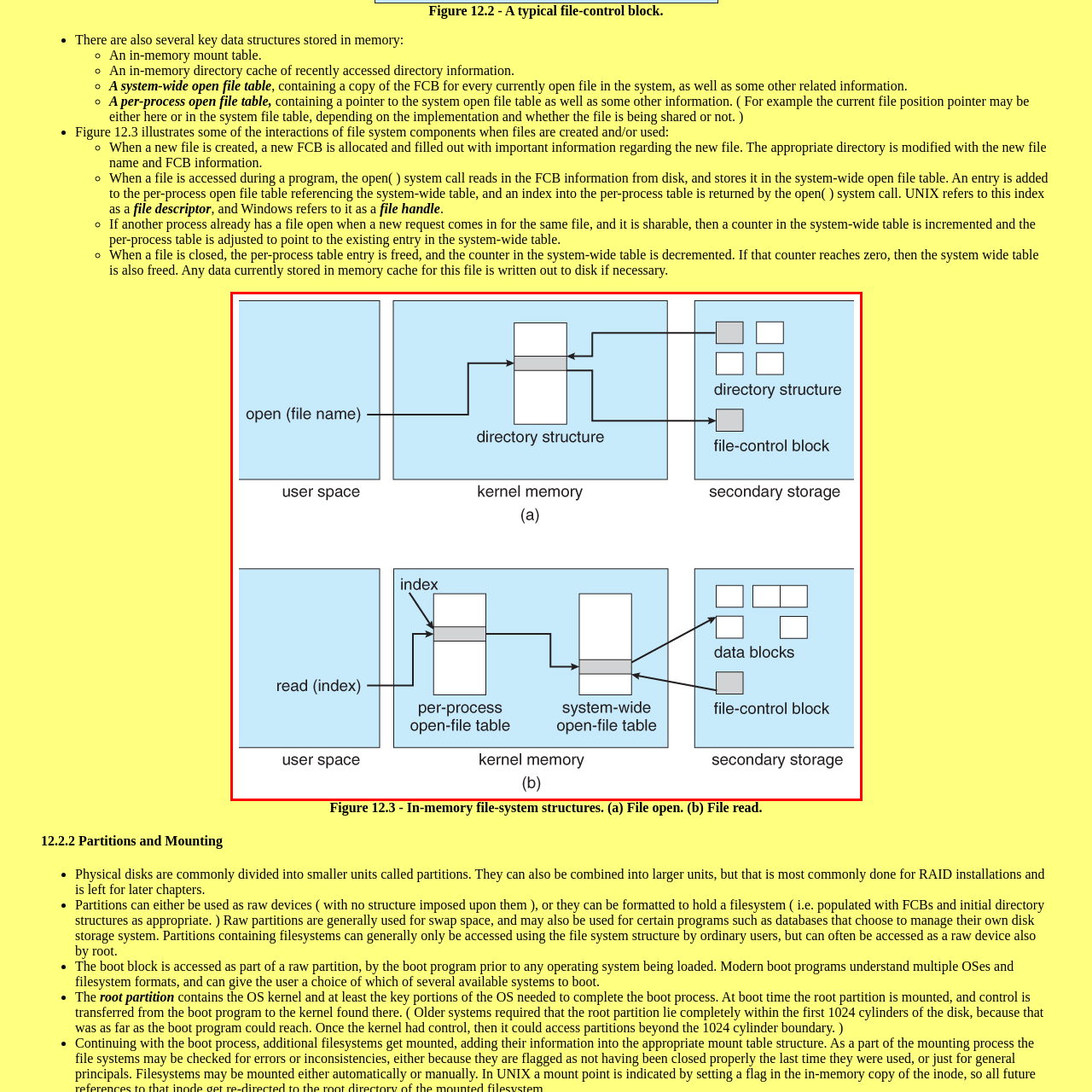What contains essential metadata about the file? Examine the image inside the red bounding box and answer concisely with one word or a short phrase.

file-control block